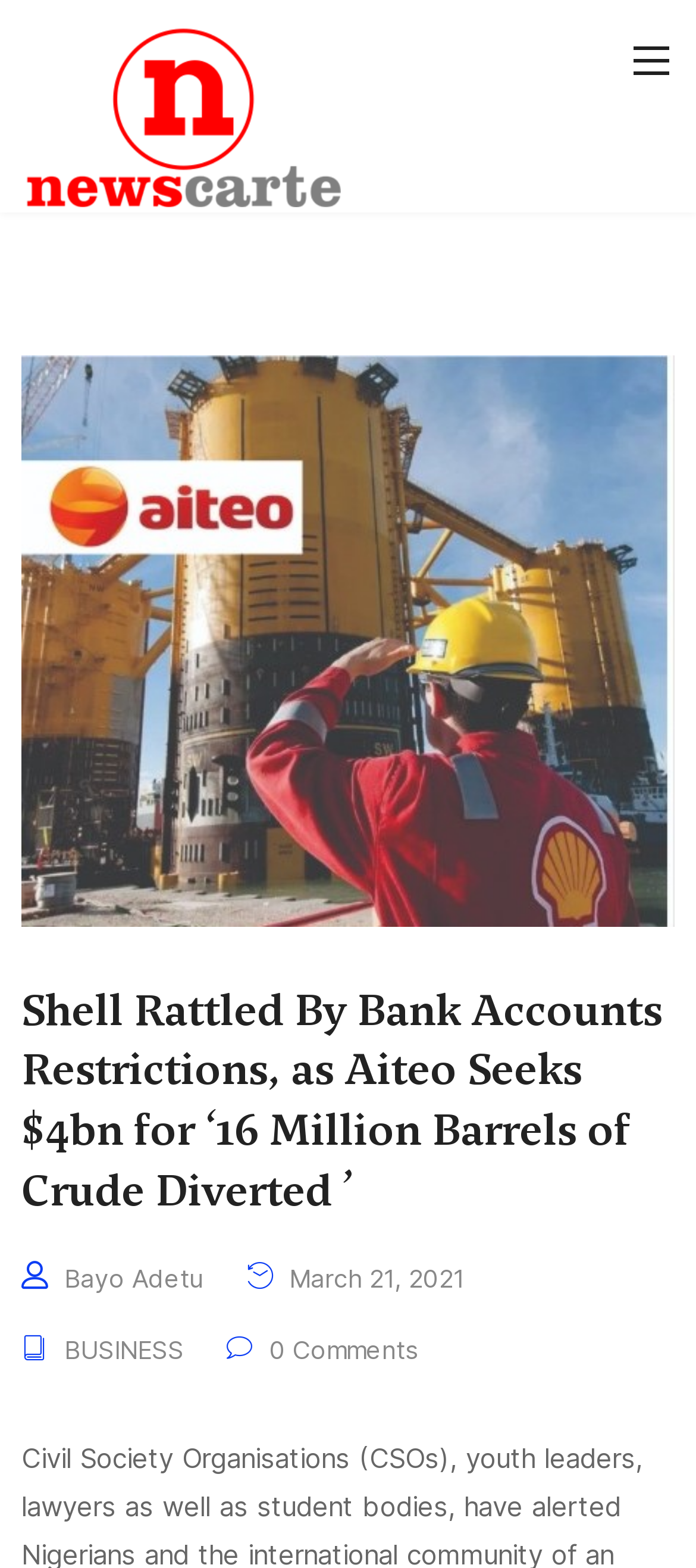Find the bounding box coordinates for the UI element that matches this description: "alt="Logo"".

[0.038, 0.015, 0.491, 0.136]